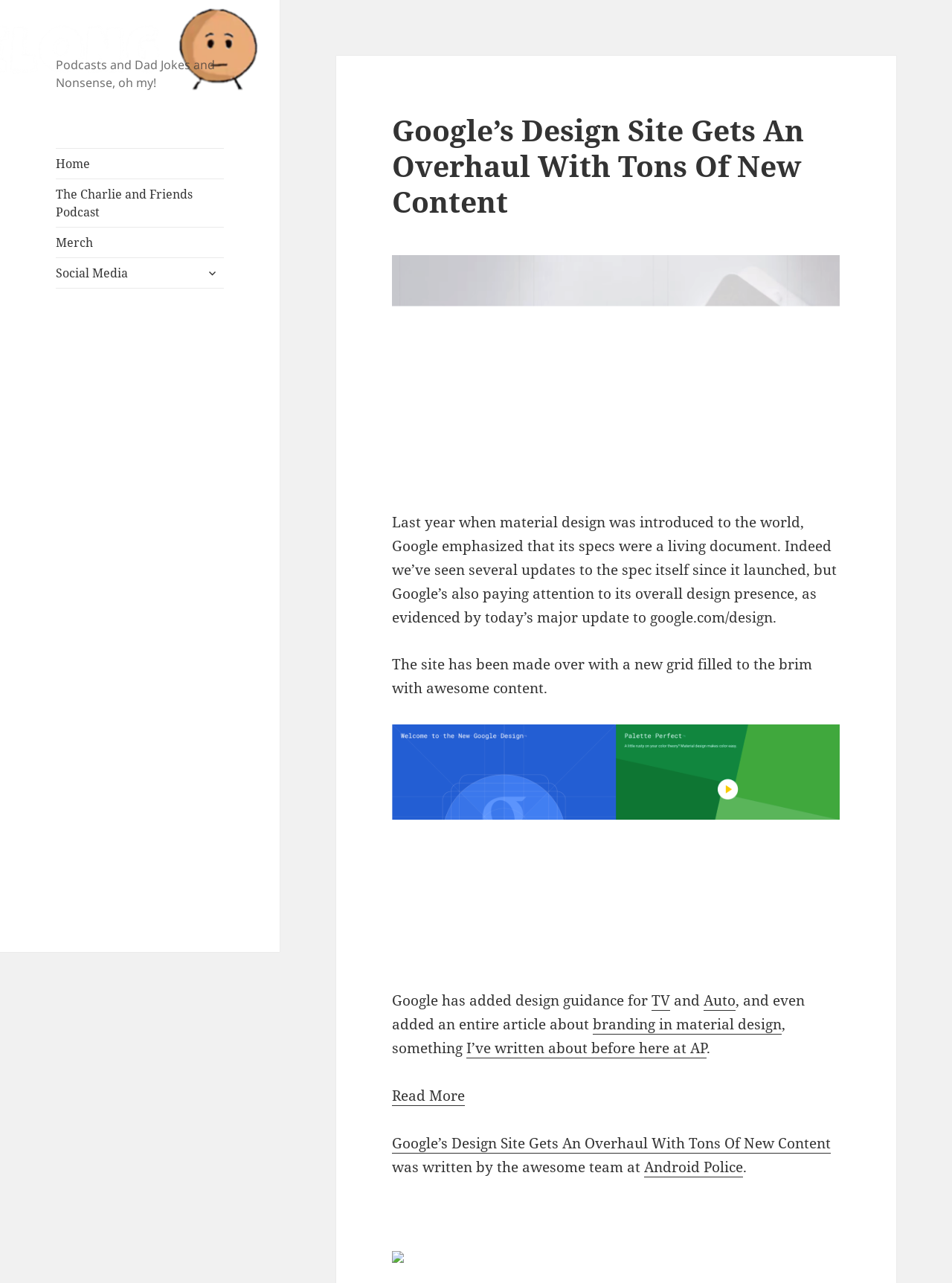Locate the bounding box coordinates of the area where you should click to accomplish the instruction: "Click on the Home link".

[0.059, 0.116, 0.235, 0.139]